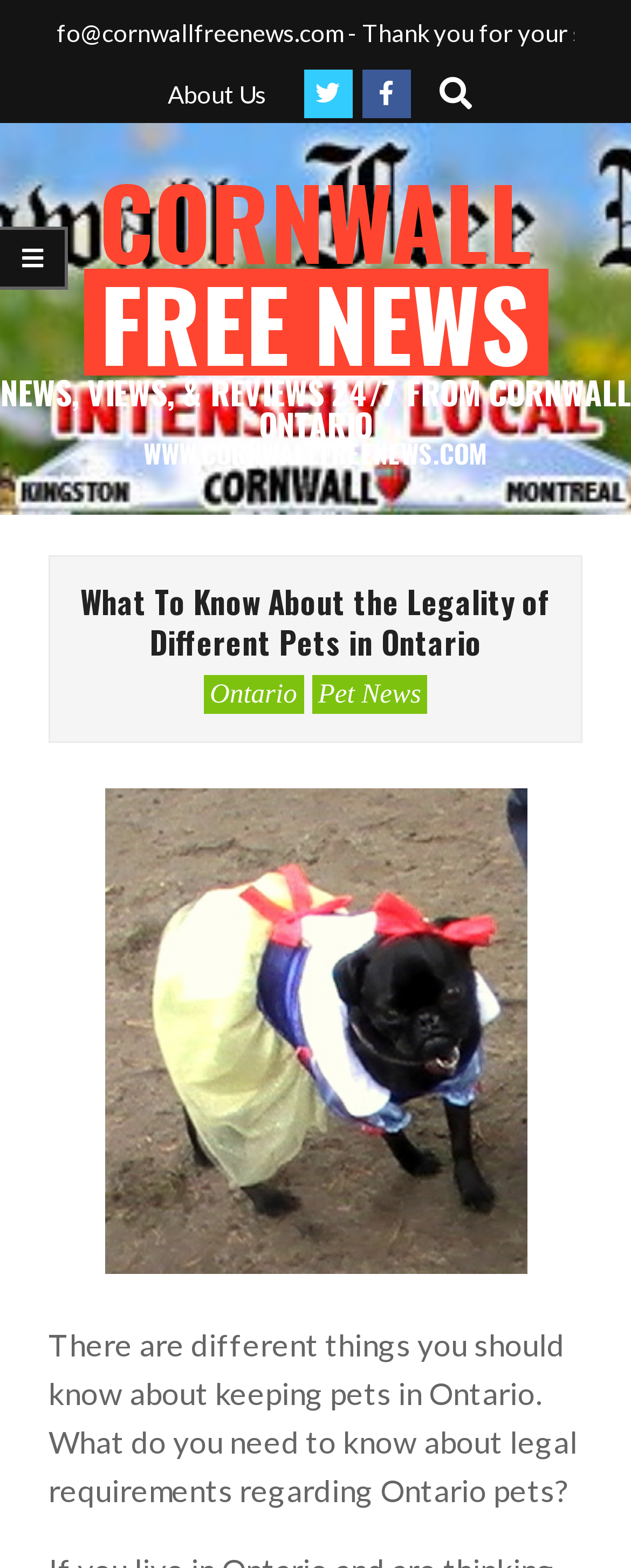Please answer the following question using a single word or phrase: What is the category of the news article?

Pet News